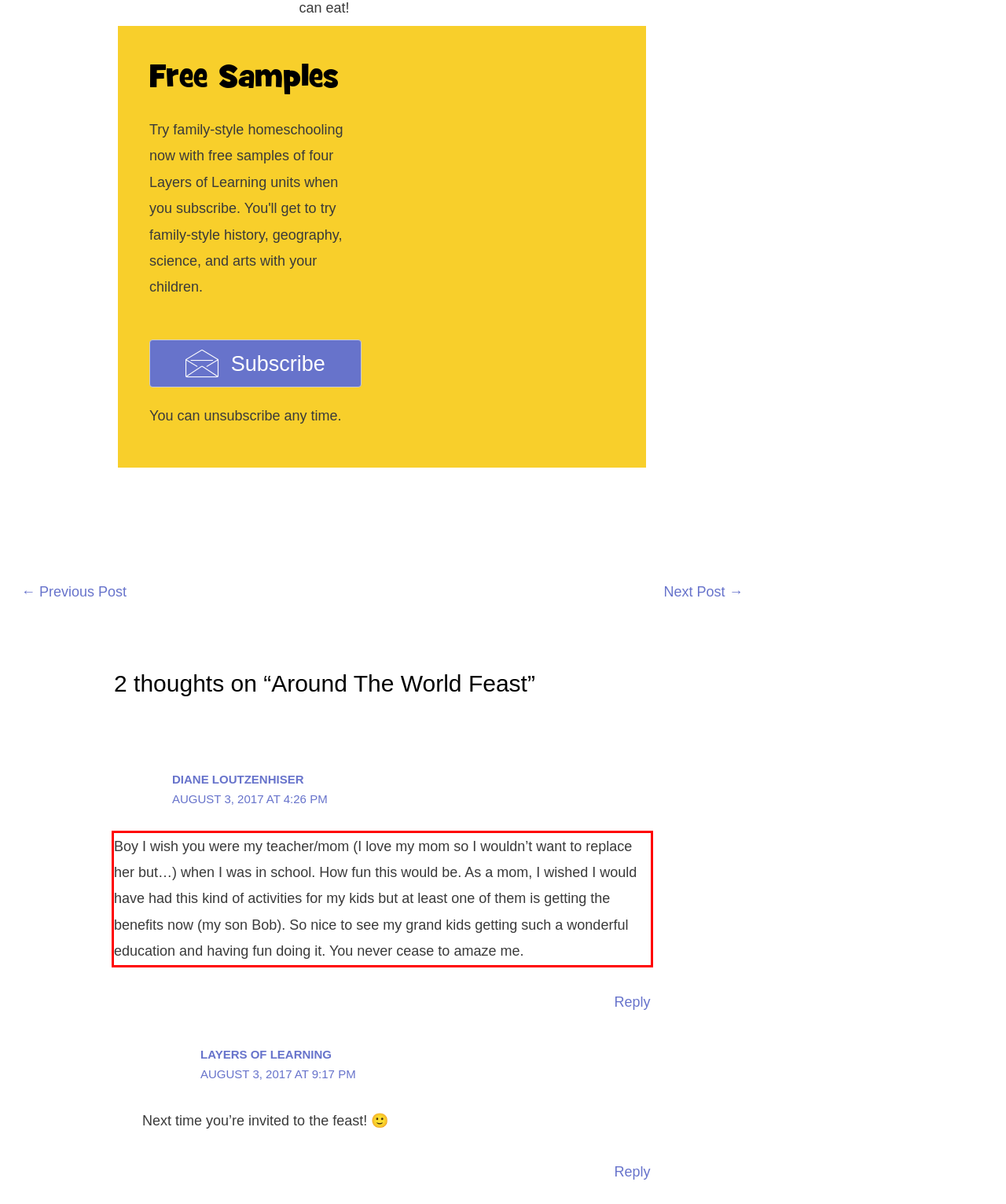Please examine the webpage screenshot containing a red bounding box and use OCR to recognize and output the text inside the red bounding box.

Boy I wish you were my teacher/mom (I love my mom so I wouldn’t want to replace her but…) when I was in school. How fun this would be. As a mom, I wished I would have had this kind of activities for my kids but at least one of them is getting the benefits now (my son Bob). So nice to see my grand kids getting such a wonderful education and having fun doing it. You never cease to amaze me.